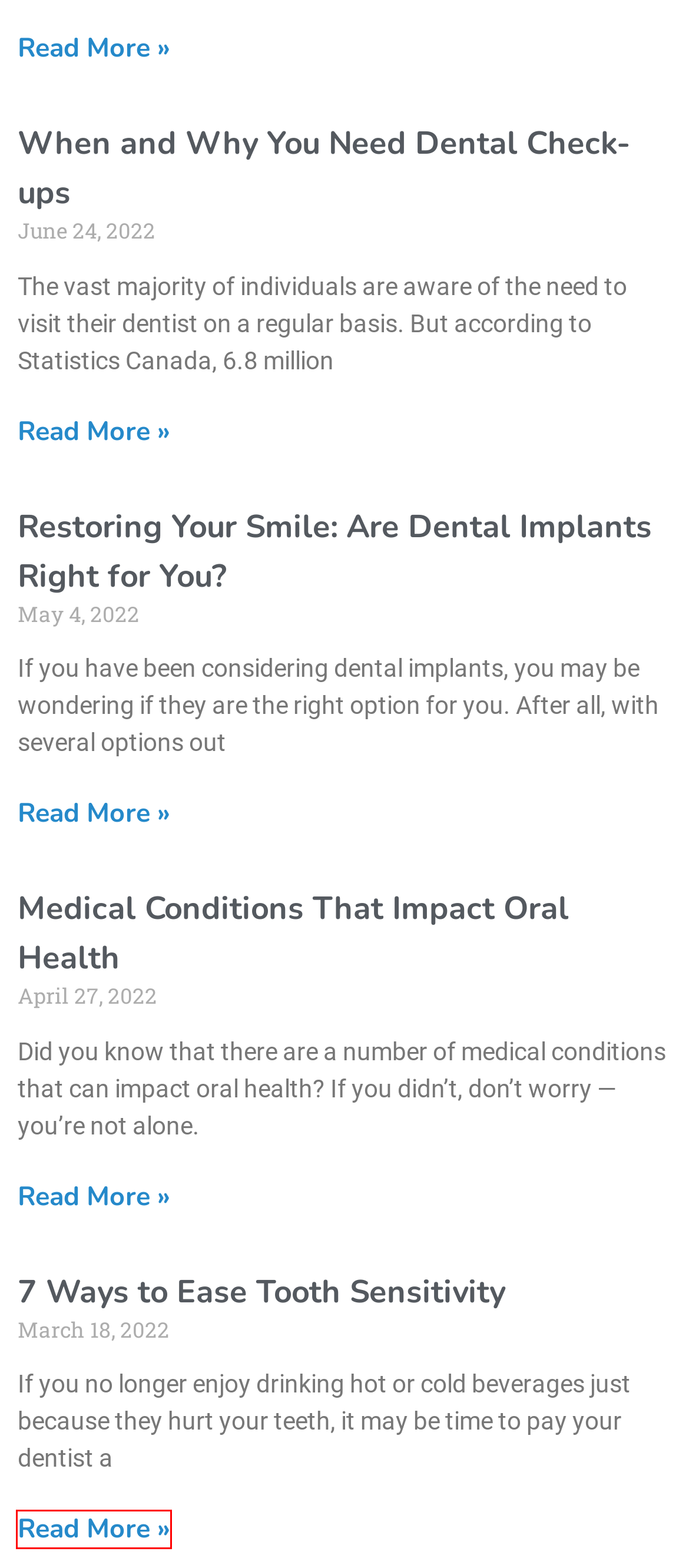Analyze the screenshot of a webpage that features a red rectangle bounding box. Pick the webpage description that best matches the new webpage you would see after clicking on the element within the red bounding box. Here are the candidates:
A. Oshawa Dentist | Family Dentistry Oshawa | Simcoe Smile Dental
B. When and Why You Need Dental Check-ups - Simcoe Smile Dental
C. 7 Ways to Ease Tooth Sensitivity - Simcoe Smile Dental
D. How to Choose Your Toothbrush and Take Care of It - Simcoe Smile Dental
E. Oral Hygiene Tips If You're Wearing Braces - Simcoe Smile Dental
F. 8 Most Common Types of Dental Trauma - Simcoe Smile Dental
G. Medical Conditions That Impact Oral Health - Simcoe Smile Dental
H. Restoring Your Smile: Are Dental Implants Right for You? - Simcoe Smile Dental

C